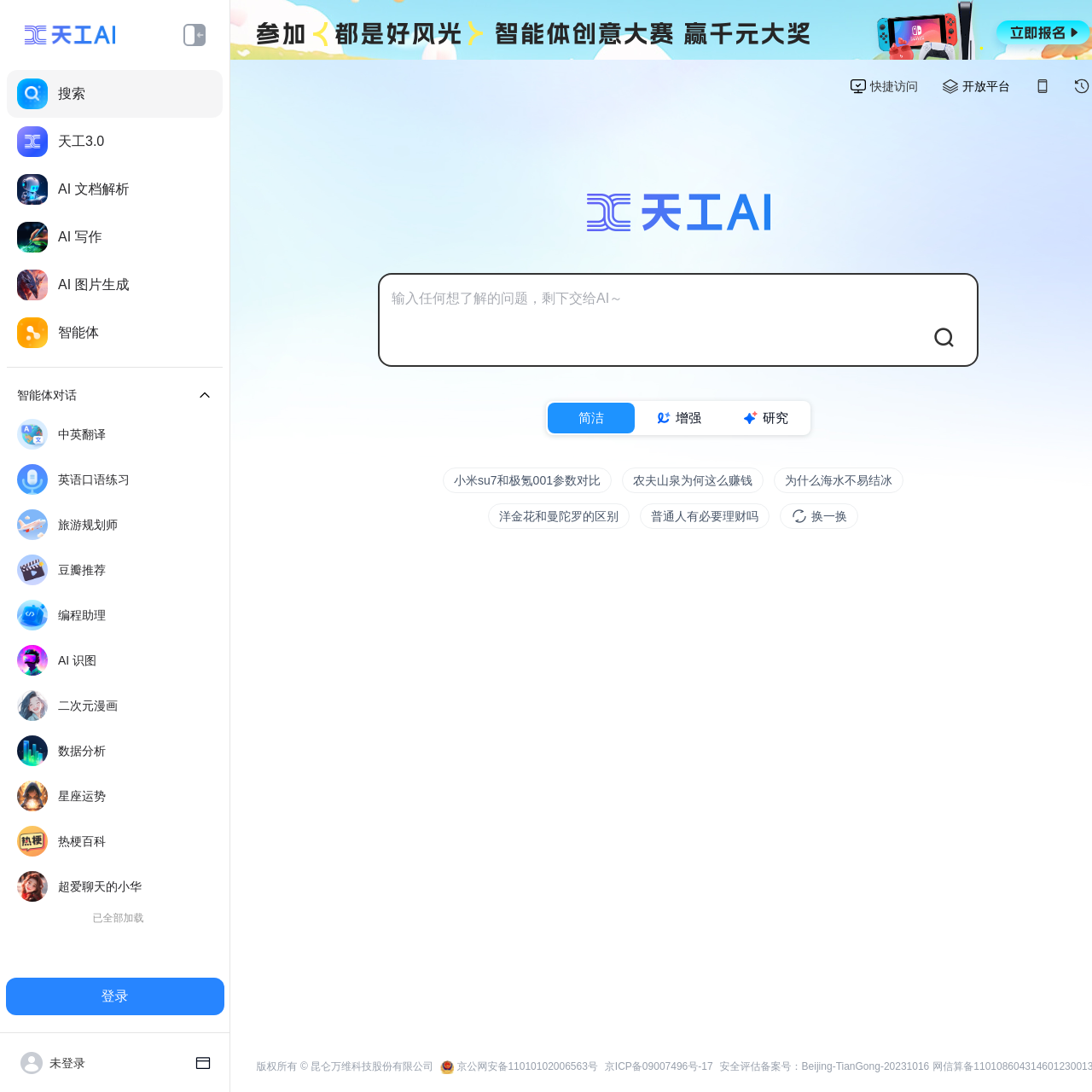Use one word or a short phrase to answer the question provided: 
What are the three modes of the AI assistant?

简洁, 增强, 研究